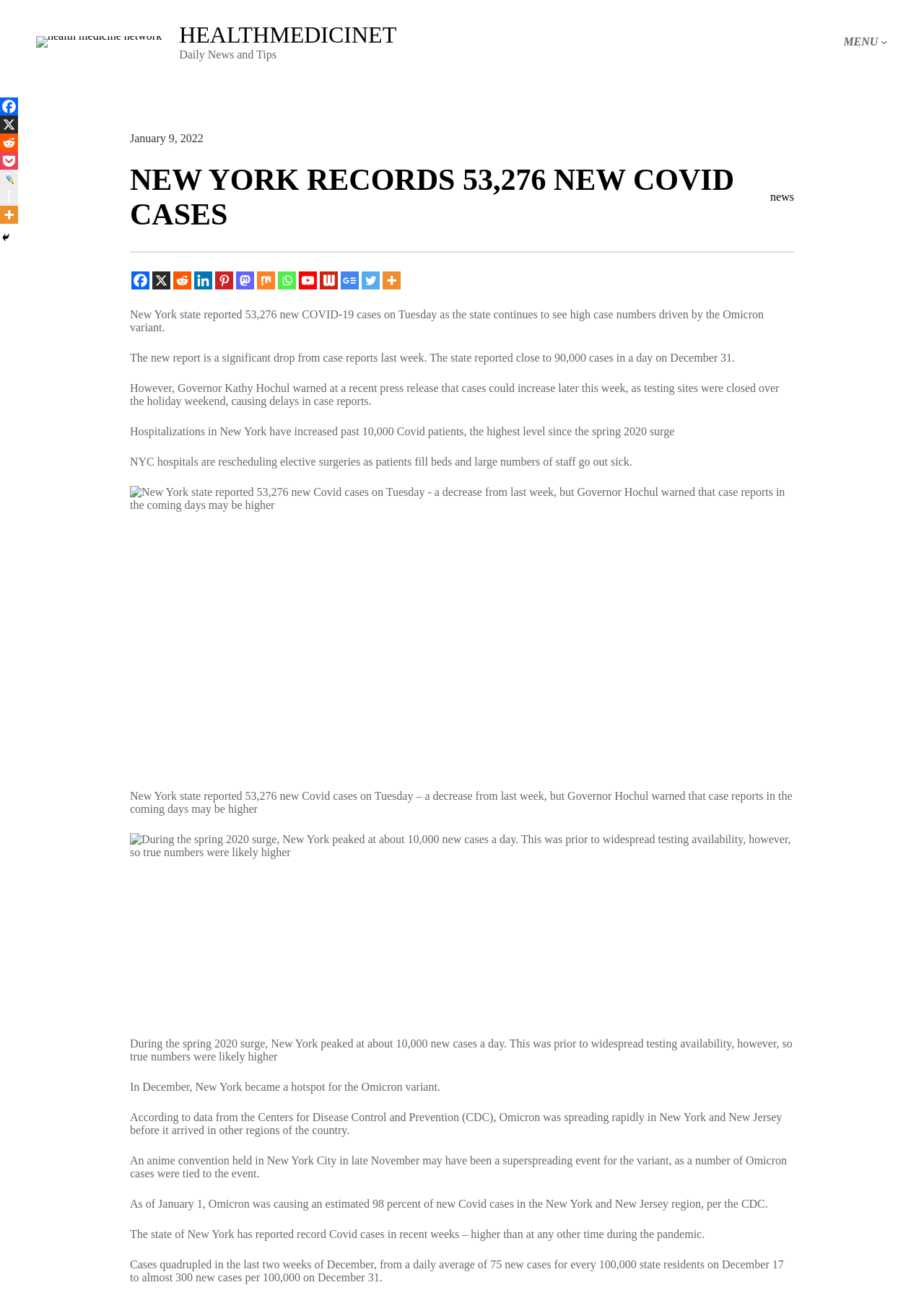Write an elaborate caption that captures the essence of the webpage.

The webpage appears to be a news article about COVID-19 cases in New York. At the top, there is a header section with a logo and a navigation menu on the right side. Below the header, there is a main heading that reads "NEW YORK RECORDS 53,276 NEW COVID CASES". 

To the left of the main heading, there is a time stamp indicating the date "January 9, 2022". Below the main heading, there are several paragraphs of text that provide more information about the COVID-19 cases in New York, including the number of new cases, hospitalizations, and the impact of the Omicron variant.

There are several social media links and buttons scattered throughout the page, including Facebook, Reddit, Twitter, and more. These links are arranged horizontally in a row, with some of them appearing multiple times on the page. 

There are also several images on the page, which appear to be related to the COVID-19 pandemic. Some of these images are accompanied by captions or descriptions. 

The text on the page is organized into several sections, with headings and subheadings that break up the content. The overall layout is dense, with a lot of information packed into a relatively small space.